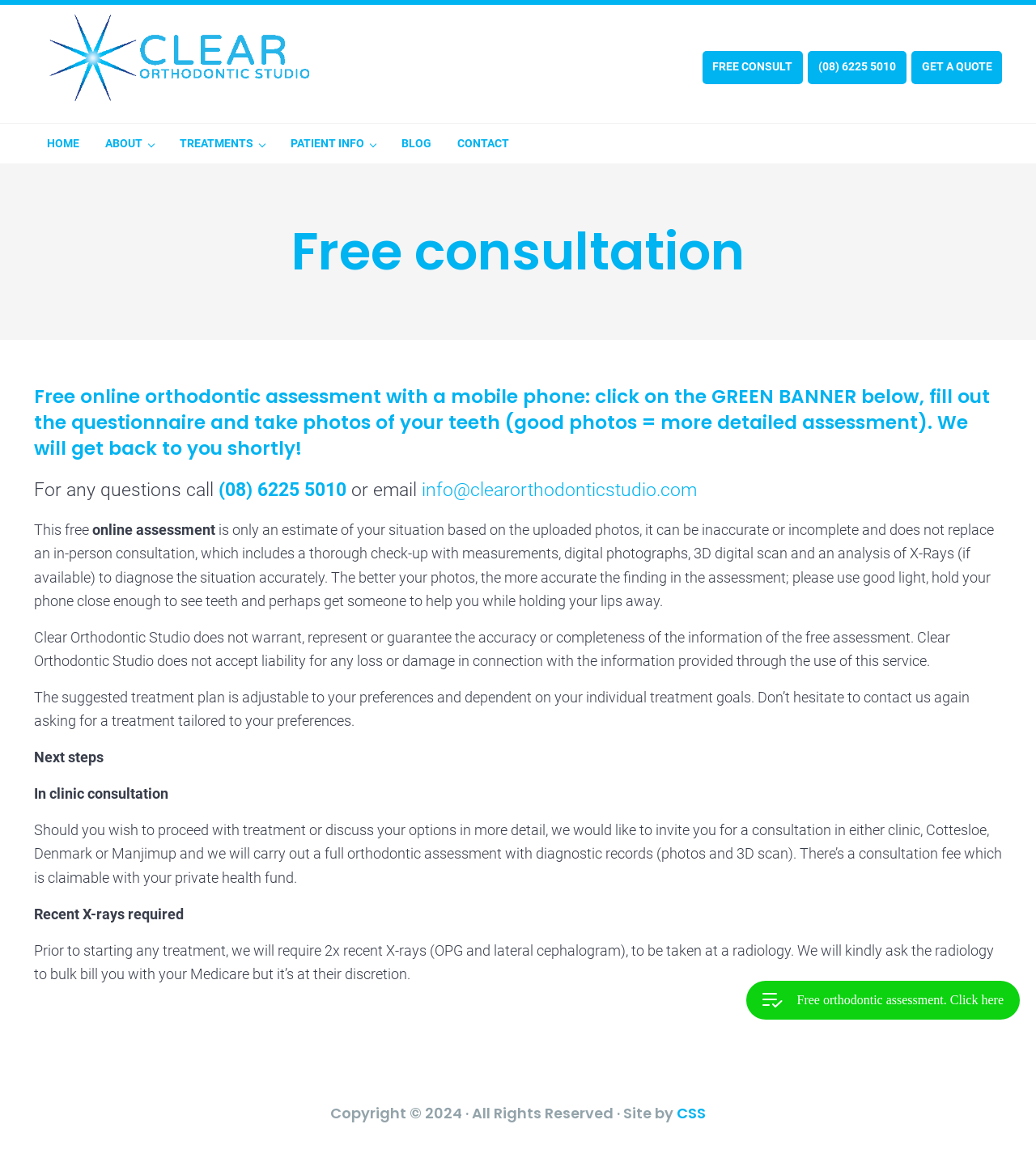Explain the webpage in detail.

This webpage is about Clear Orthodontic Studio, offering a free orthodontic assessment and consultation. At the top, there are three skip links for navigation. Below them, there is a logo of Cottelsoe Orthodontics, accompanied by the studio's name and a tagline "The smile you want minus the interruptions". 

On the top-right corner, there are three prominent links: "FREE CONSULT", a phone number, and "GET A QUOTE". Below them, there is a navigation menu with links to "HOME", "ABOUT", "TREATMENTS", "PATIENT INFO", "BLOG", and "CONTACT".

The main content of the page is an article about the free online orthodontic assessment. It starts with a heading "Free consultation" and explains the process of getting a free assessment by clicking on a green banner, filling out a questionnaire, and taking photos of teeth. There is a call-to-action to contact the studio for any questions.

The article continues with a detailed description of the free online assessment, its limitations, and the importance of good photos for an accurate assessment. It also mentions that the assessment is not a replacement for an in-person consultation.

Further down, there are sections about the next steps, including an in-clinic consultation, the requirement of recent X-rays, and a consultation fee. At the bottom of the page, there is a copyright notice with a link to the website developer, CSS.

On the bottom-right corner, there is a green button "Free orthodontic assessment. Click here" with an accompanying image.